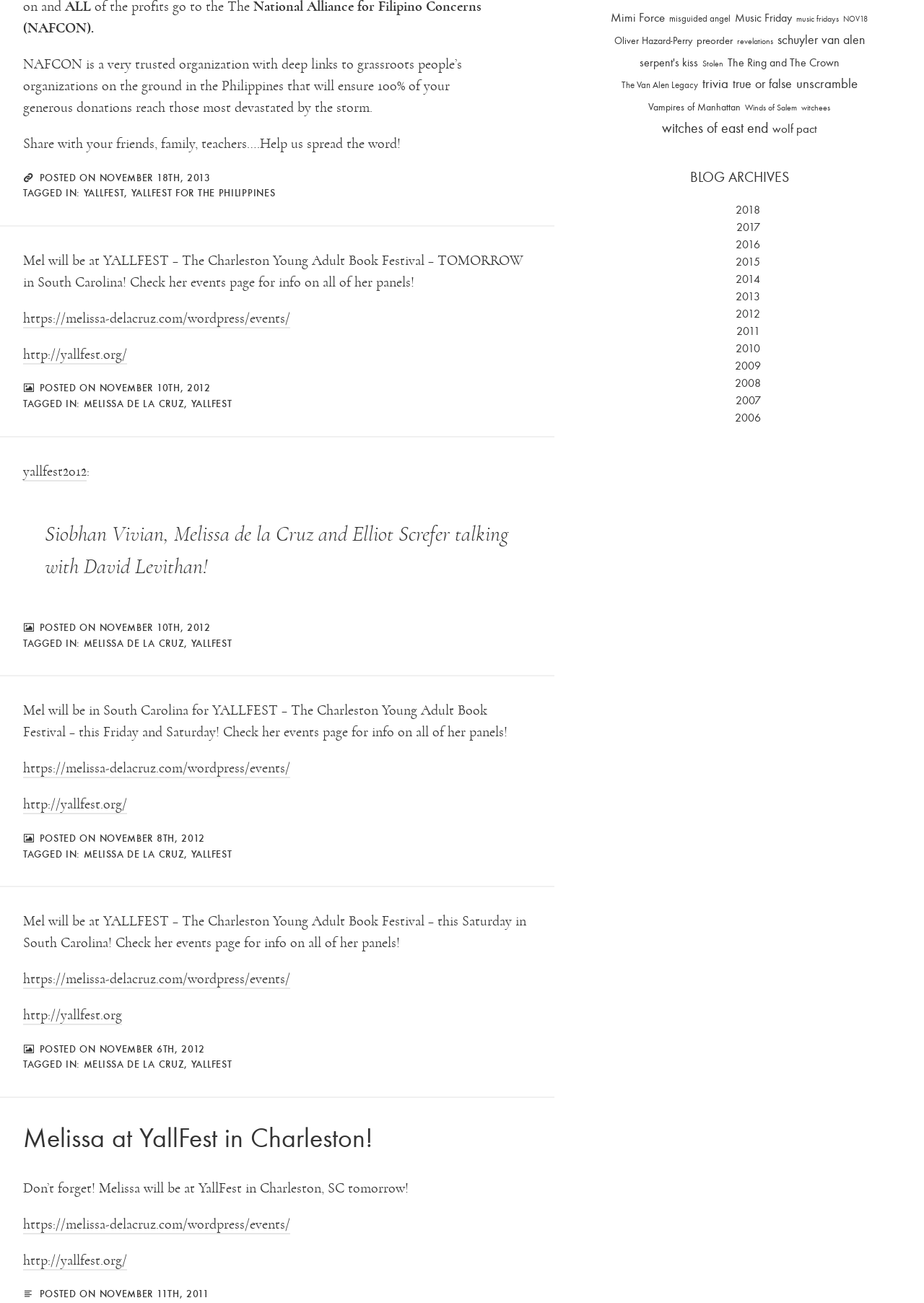Identify the bounding box coordinates for the UI element described by the following text: "The Ring and The Crown". Provide the coordinates as four float numbers between 0 and 1, in the format [left, top, right, bottom].

[0.787, 0.042, 0.908, 0.054]